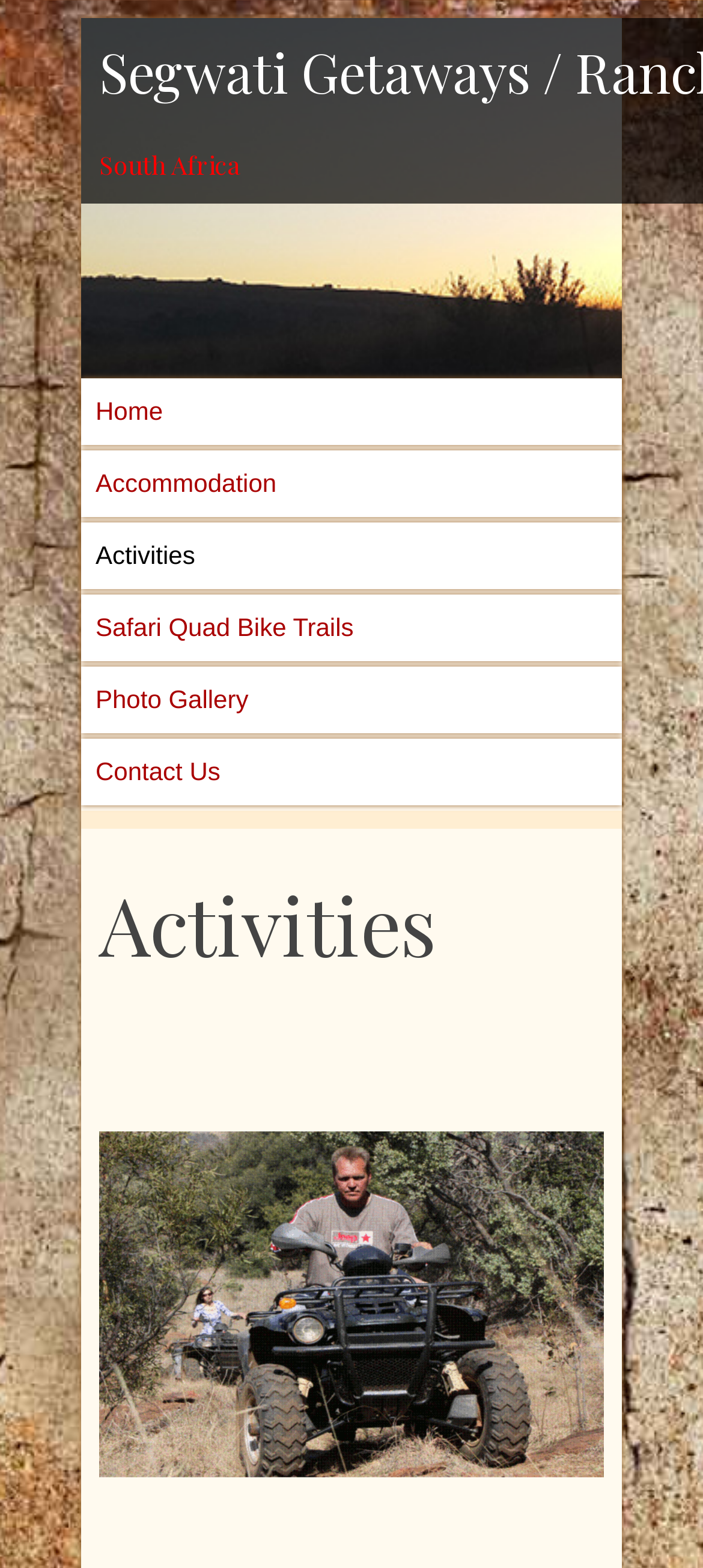Articulate a detailed summary of the webpage's content and design.

The webpage is about Segwati Getaways / Ranch, specifically showcasing its activities. At the top, there is a navigation menu with six links: Home, Accommodation, Activities, Safari Quad Bike Trails, Photo Gallery, and Contact Us. These links are aligned horizontally and take up most of the width of the page.

Below the navigation menu, there is a header section with two headings. The first heading, "Activities", is located at the top-left corner of this section. The second heading, "quadbike", is positioned below the first one, and it has a link with the same text, "quadbike", right below it. This link is accompanied by an image of a quadbike, which is placed to the right of the link and takes up most of the width of the section.

Overall, the webpage has a simple and organized structure, with clear headings and concise text, making it easy to navigate and find information about the activities offered by Segwati Getaways / Ranch.